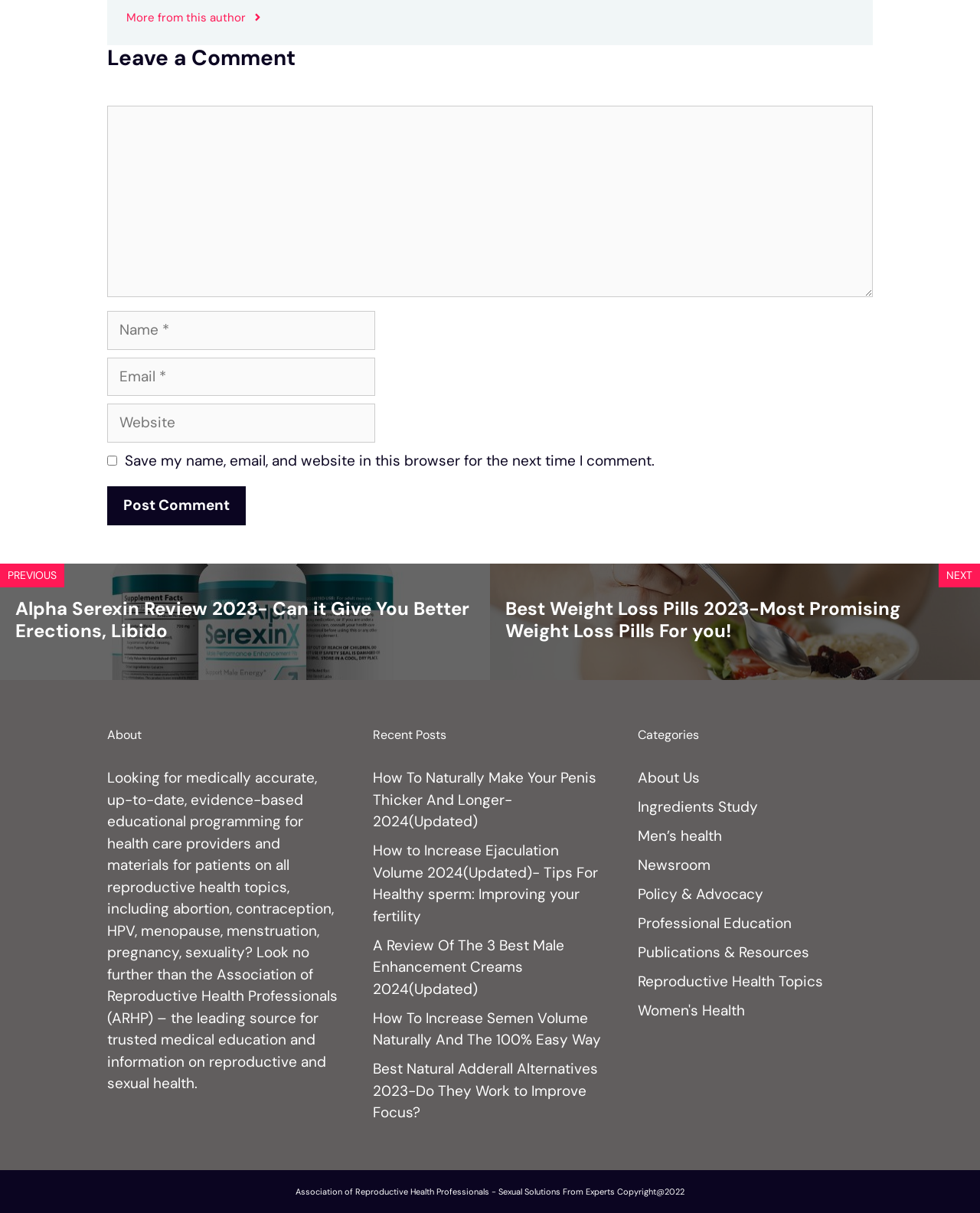Specify the bounding box coordinates of the region I need to click to perform the following instruction: "Post a comment". The coordinates must be four float numbers in the range of 0 to 1, i.e., [left, top, right, bottom].

[0.109, 0.401, 0.251, 0.433]